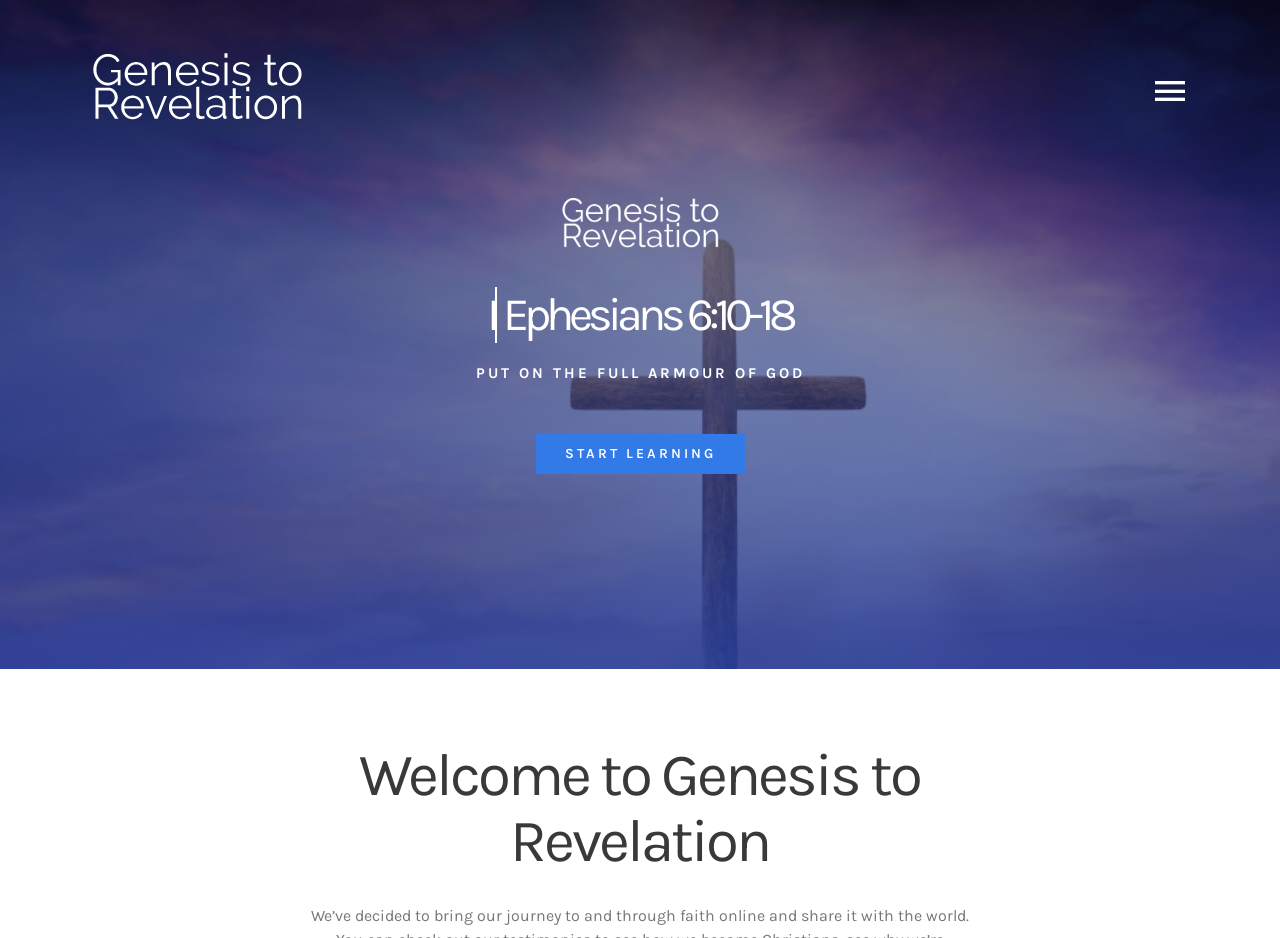Please identify the bounding box coordinates of the element's region that should be clicked to execute the following instruction: "Search for something". The bounding box coordinates must be four float numbers between 0 and 1, i.e., [left, top, right, bottom].

[0.02, 0.486, 0.98, 0.55]